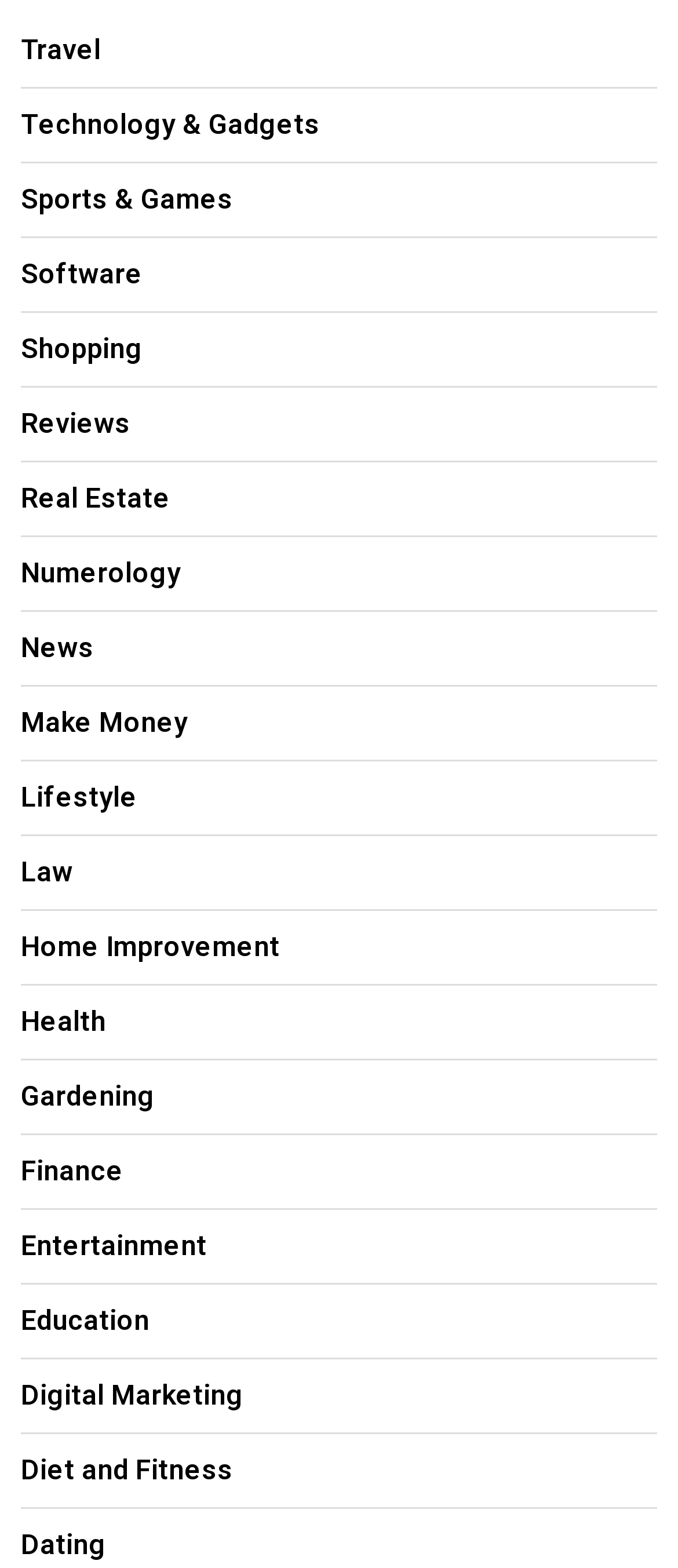Please find the bounding box coordinates for the clickable element needed to perform this instruction: "Click on Travel".

[0.031, 0.02, 0.149, 0.042]